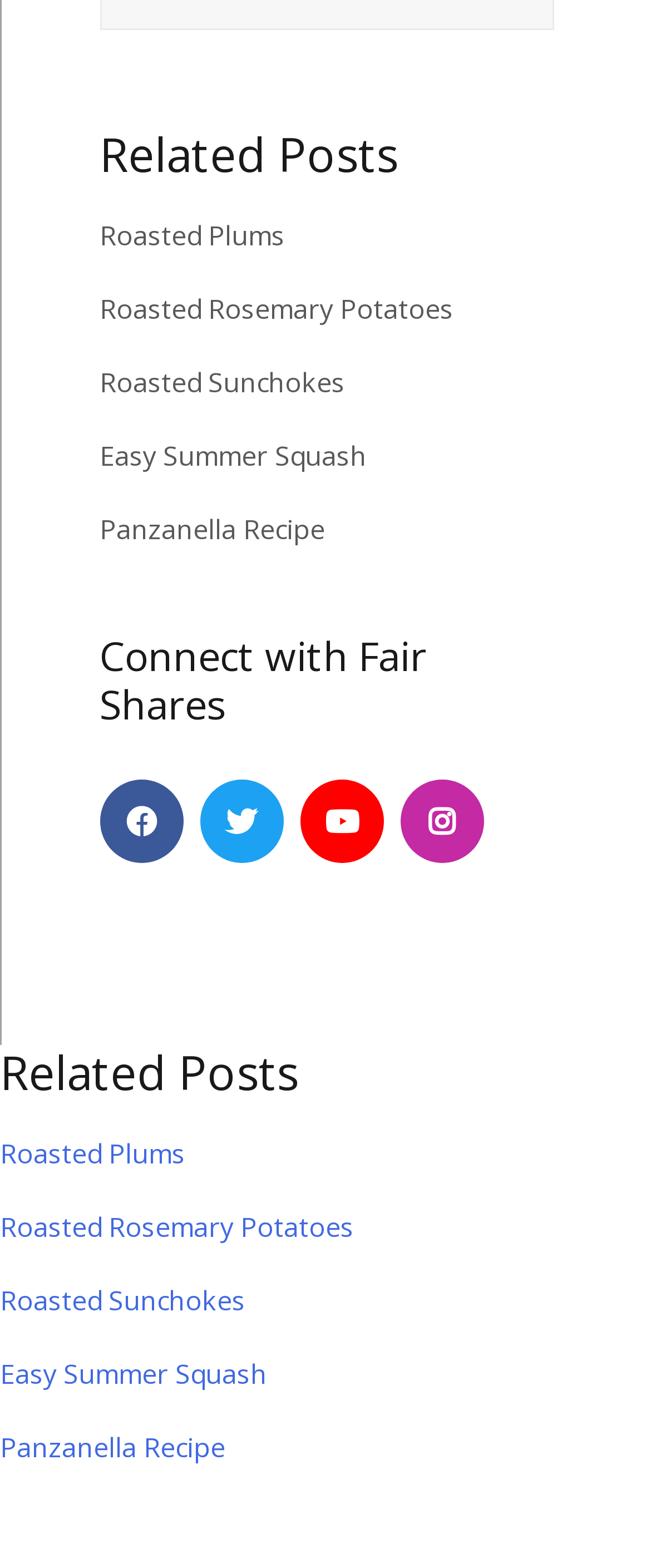Using details from the image, please answer the following question comprehensively:
How many related posts are there?

I counted the number of links under the 'Related Posts' heading, which are 'Roasted Plums', 'Roasted Rosemary Potatoes', 'Roasted Sunchokes', 'Easy Summer Squash', 'Panzanella Recipe', and another set of the same links at the bottom of the page.